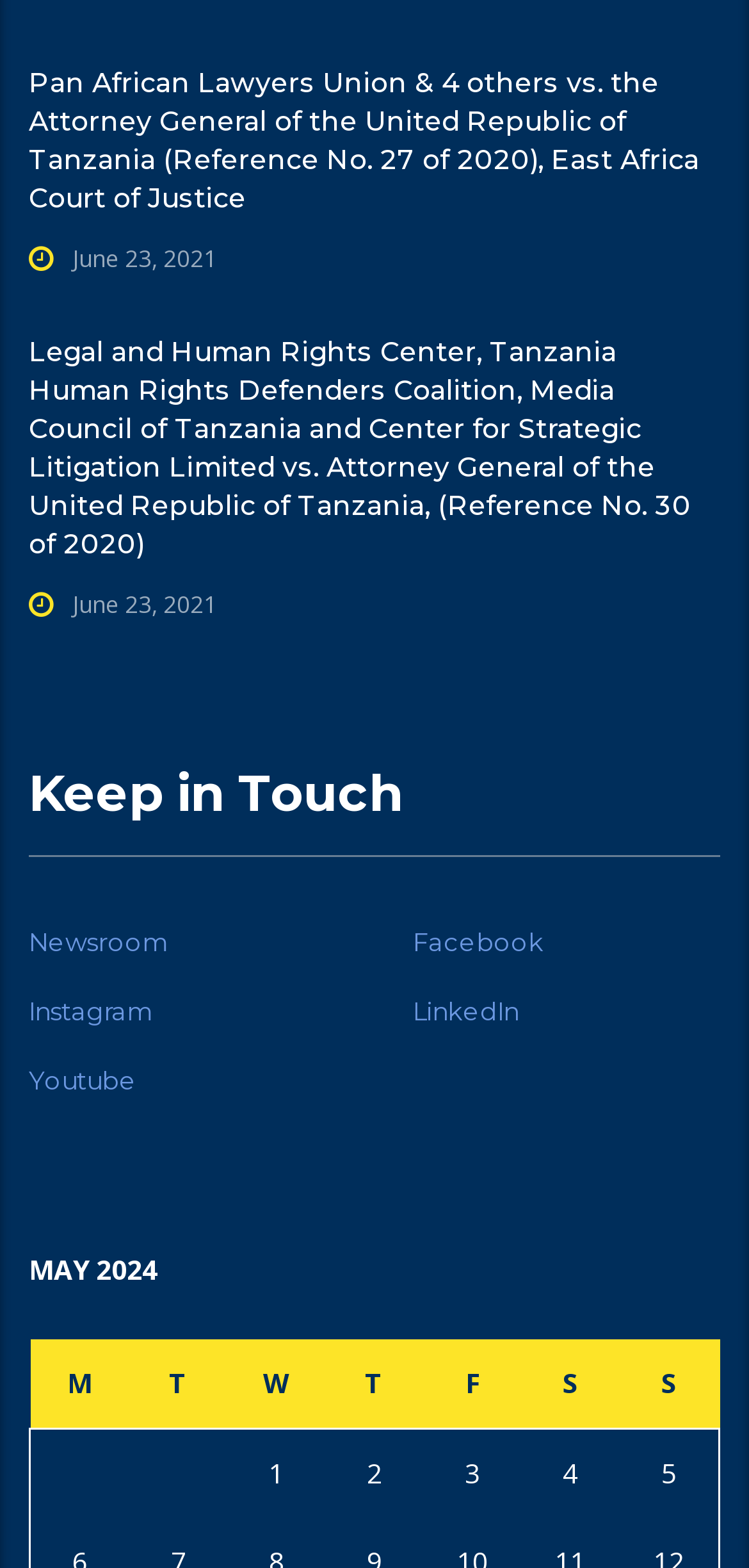Given the element description LinkedIn, identify the bounding box coordinates for the UI element on the webpage screenshot. The format should be (top-left x, top-left y, bottom-right x, bottom-right y), with values between 0 and 1.

[0.551, 0.635, 0.692, 0.655]